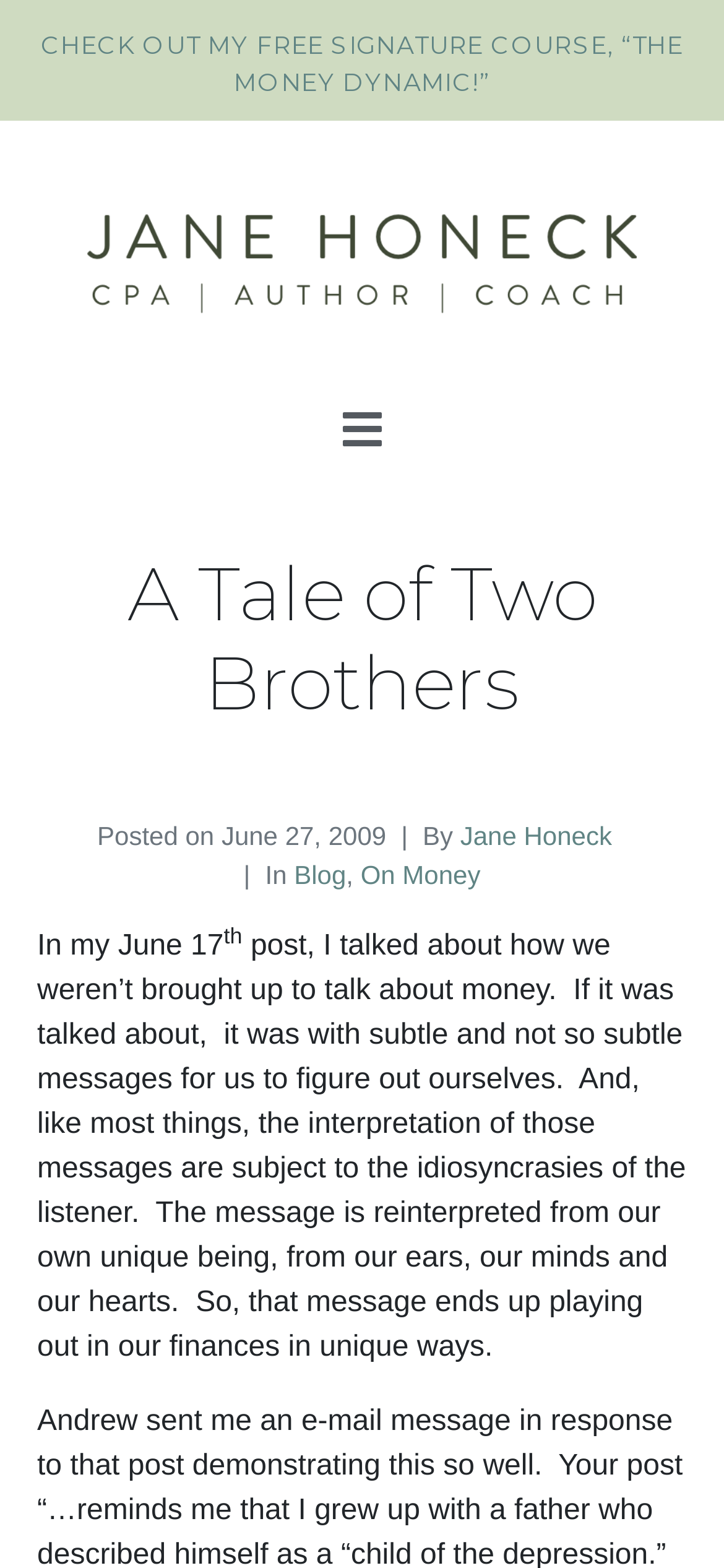Answer with a single word or phrase: 
When was the blog post published?

June 27, 2009